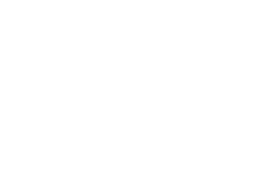What is the yacht known for?
Look at the image and answer the question using a single word or phrase.

Sleek design and modern performance